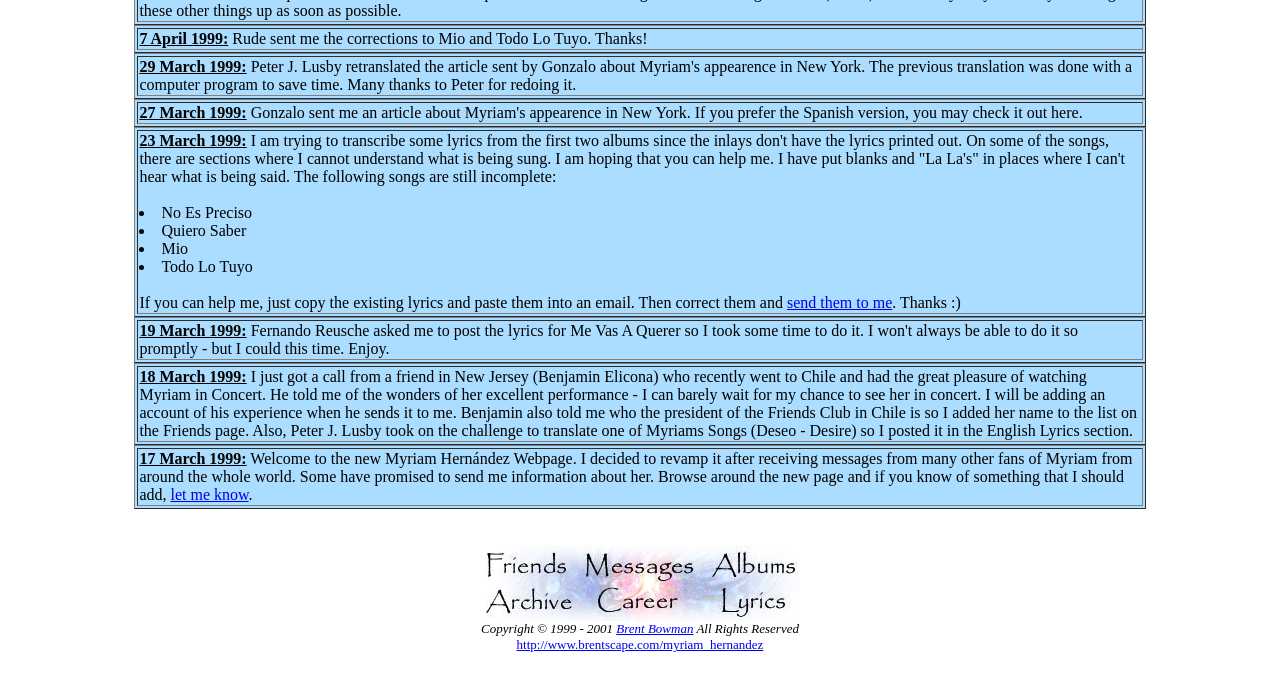How many songs are listed as incomplete?
Answer the question with a single word or phrase by looking at the picture.

4